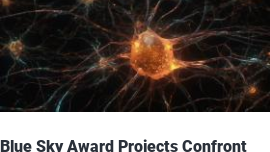What is the importance of understanding brain function?
Using the image as a reference, give a one-word or short phrase answer.

Therapeutic approaches